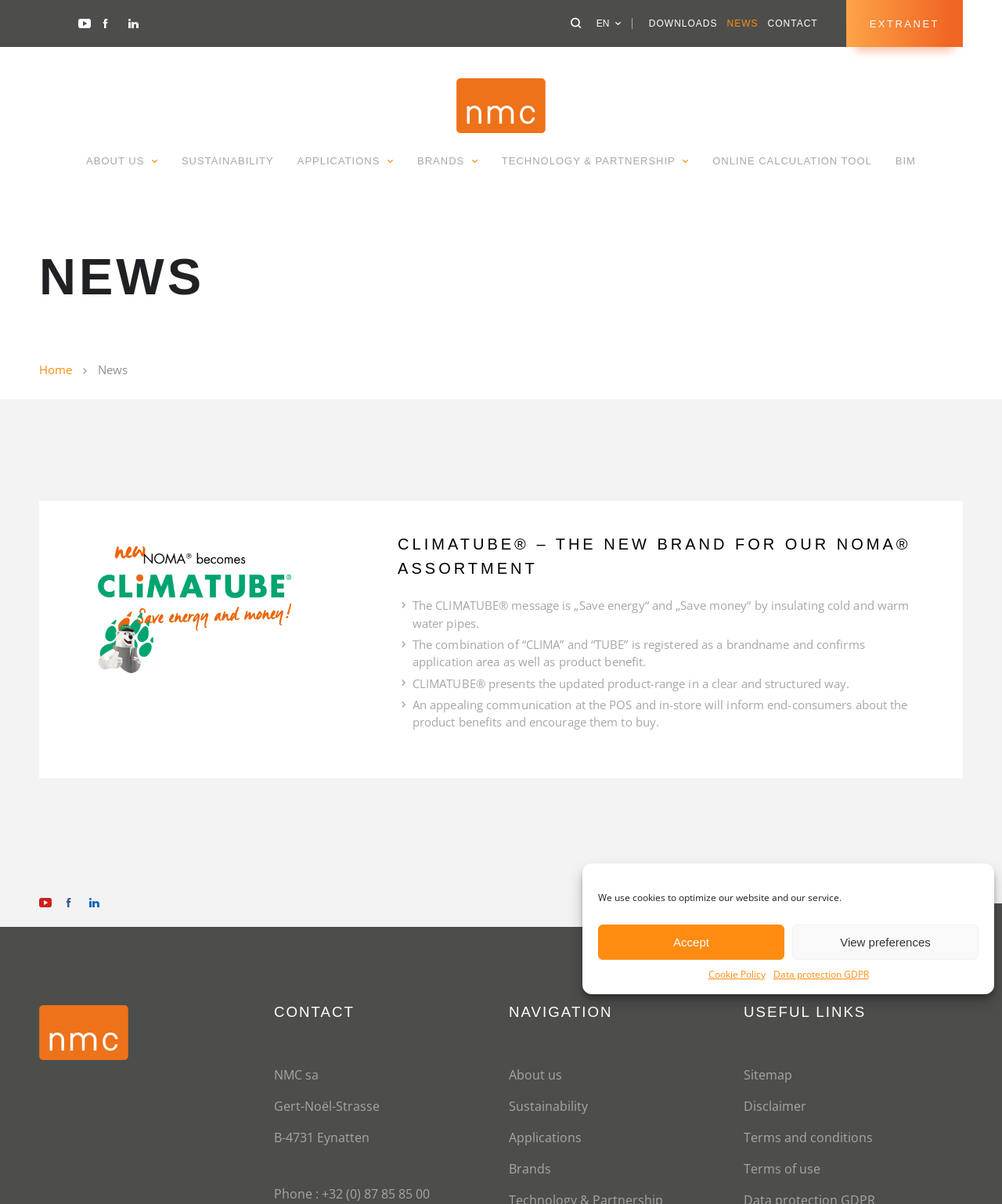Show the bounding box coordinates for the element that needs to be clicked to execute the following instruction: "Click the DOWNLOADS link". Provide the coordinates in the form of four float numbers between 0 and 1, i.e., [left, top, right, bottom].

[0.643, 0.011, 0.721, 0.028]